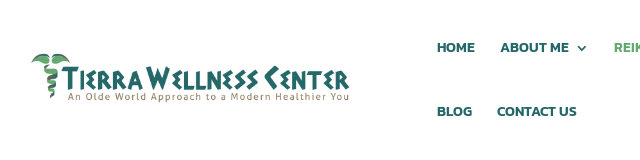What is the tagline of the Tierra Wellness Center?
Look at the image and answer with only one word or phrase.

An Olde World Approach to a Modern Healthier You